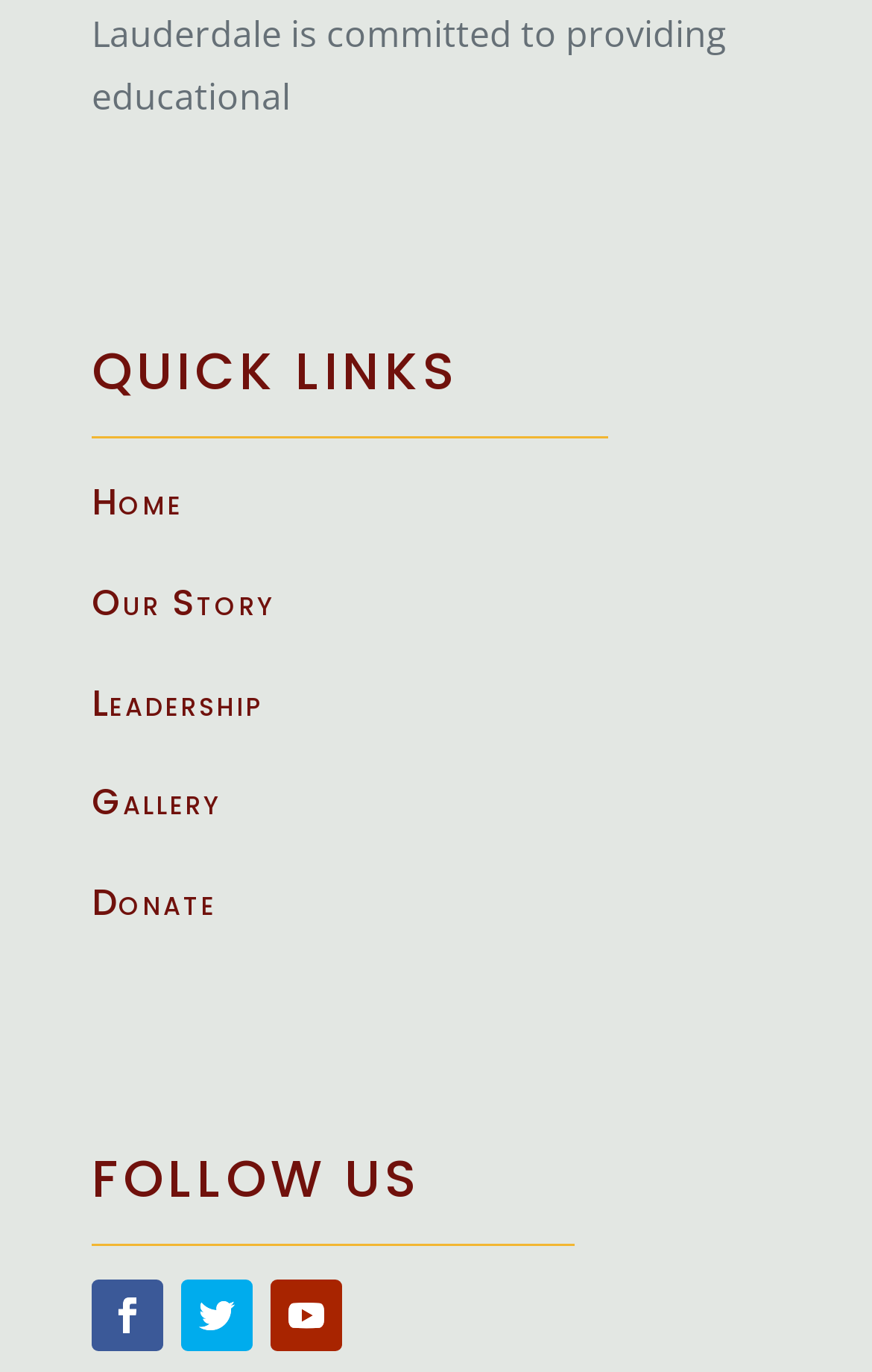How many links are under QUICK LINKS?
Answer the question with detailed information derived from the image.

I counted the number of links under the 'QUICK LINKS' heading, which are 'Home', 'Our Story', 'Leadership', 'Gallery', and 'Donate', totaling 5 links.